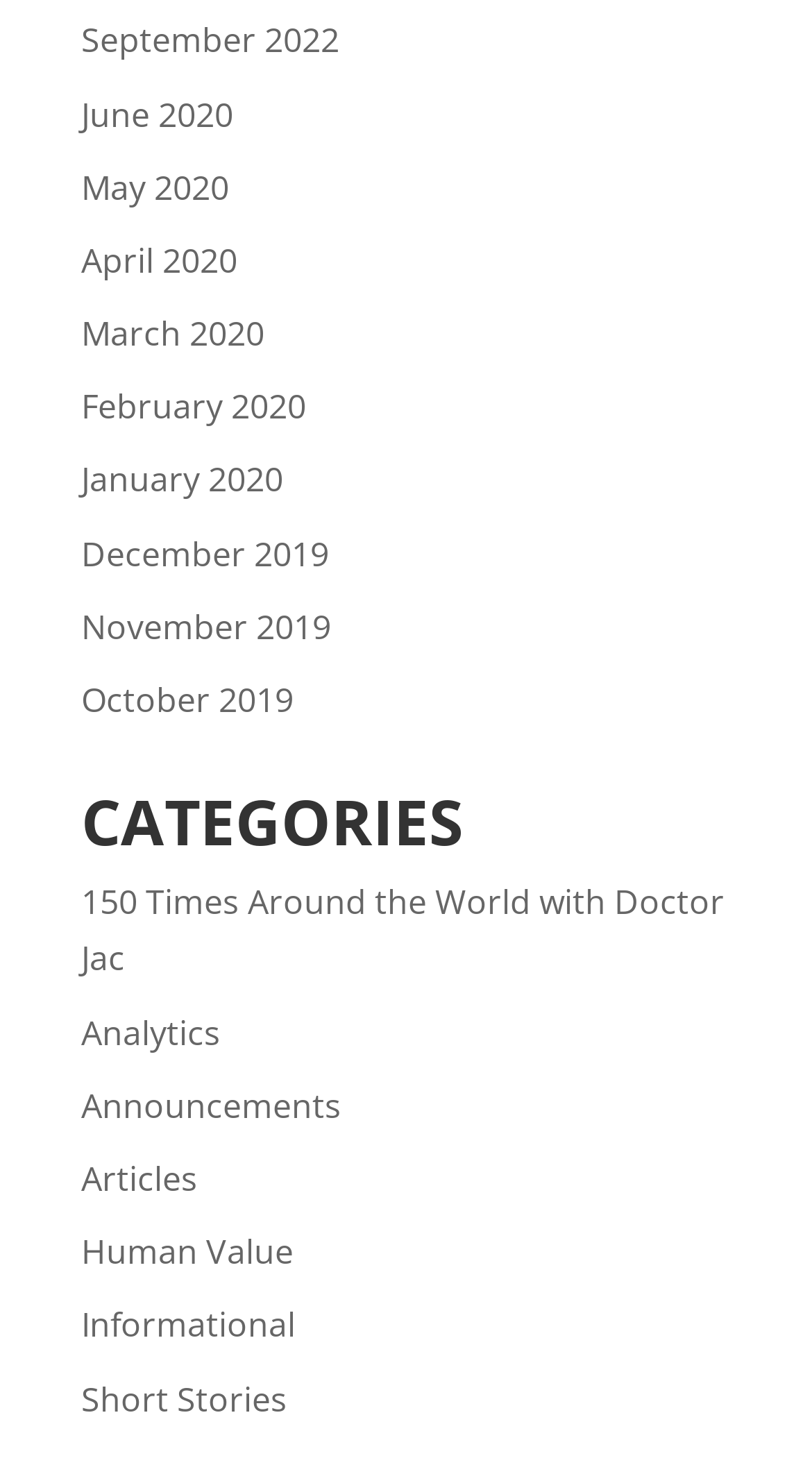Predict the bounding box for the UI component with the following description: "Analytics".

[0.1, 0.689, 0.272, 0.72]